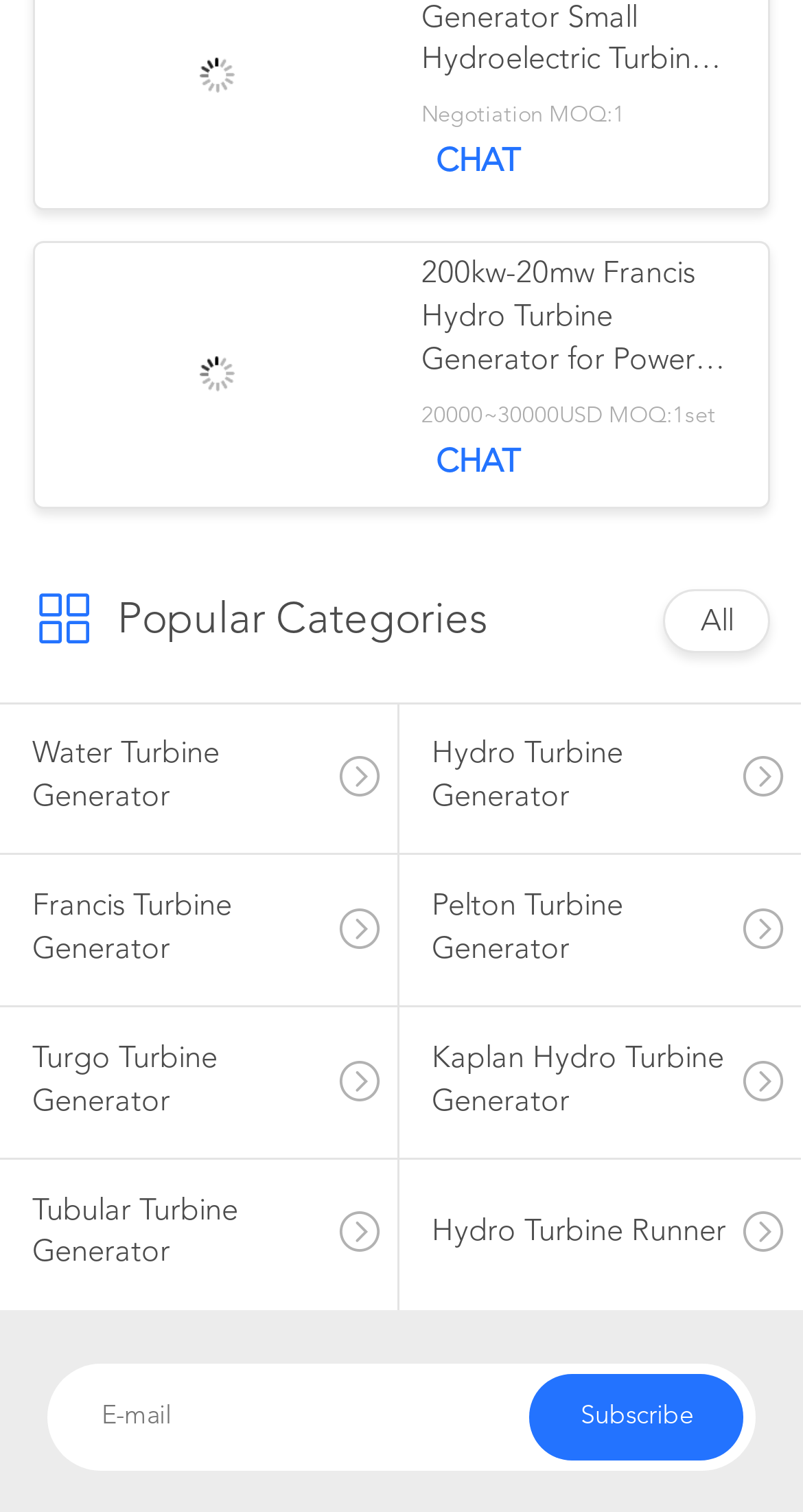Provide a brief response to the question using a single word or phrase: 
What categories are listed on the webpage?

Water Turbine Generator, Hydro Turbine Generator, etc.